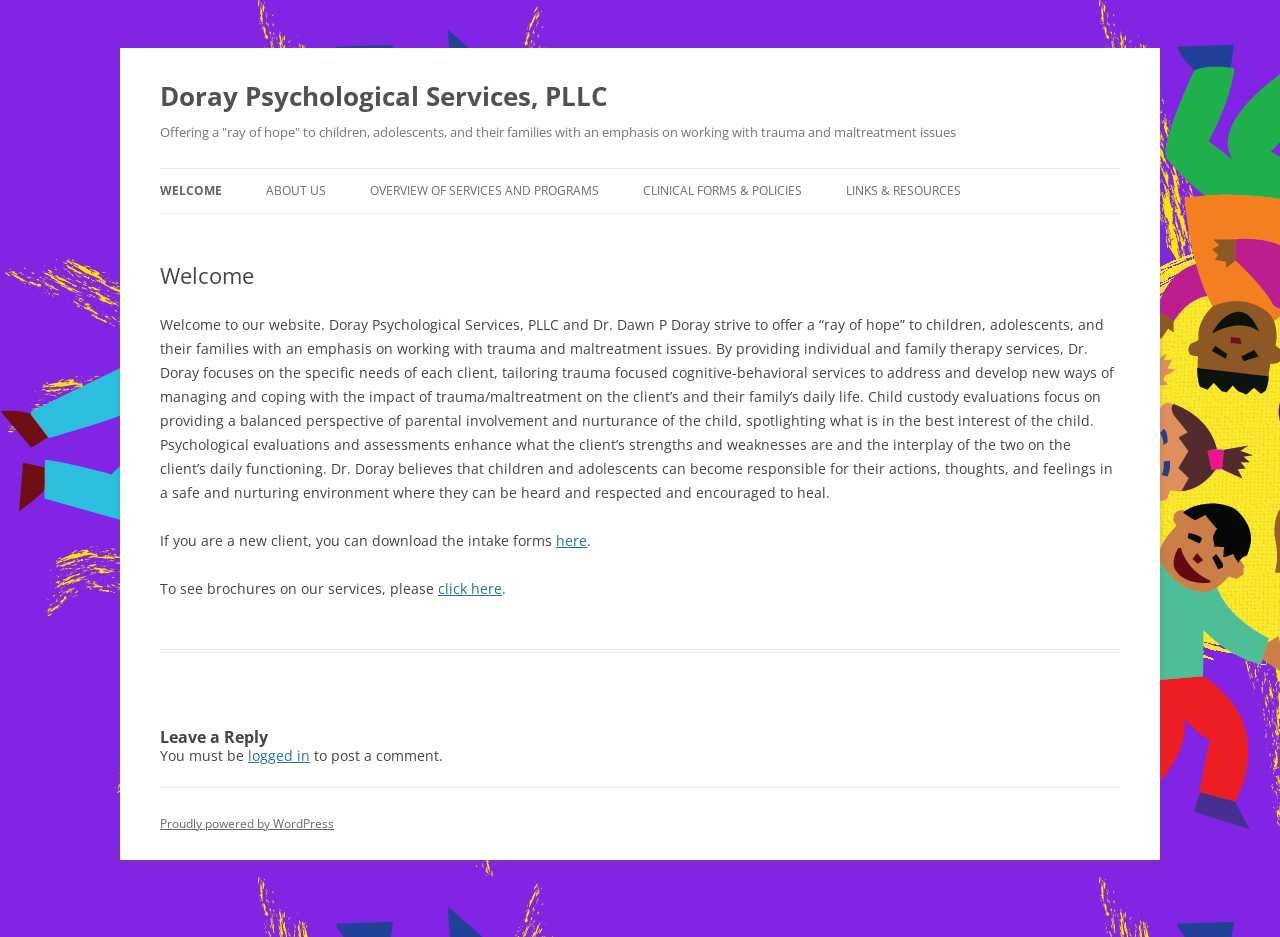Find and indicate the bounding box coordinates of the region you should select to follow the given instruction: "Go to the HOME page".

None